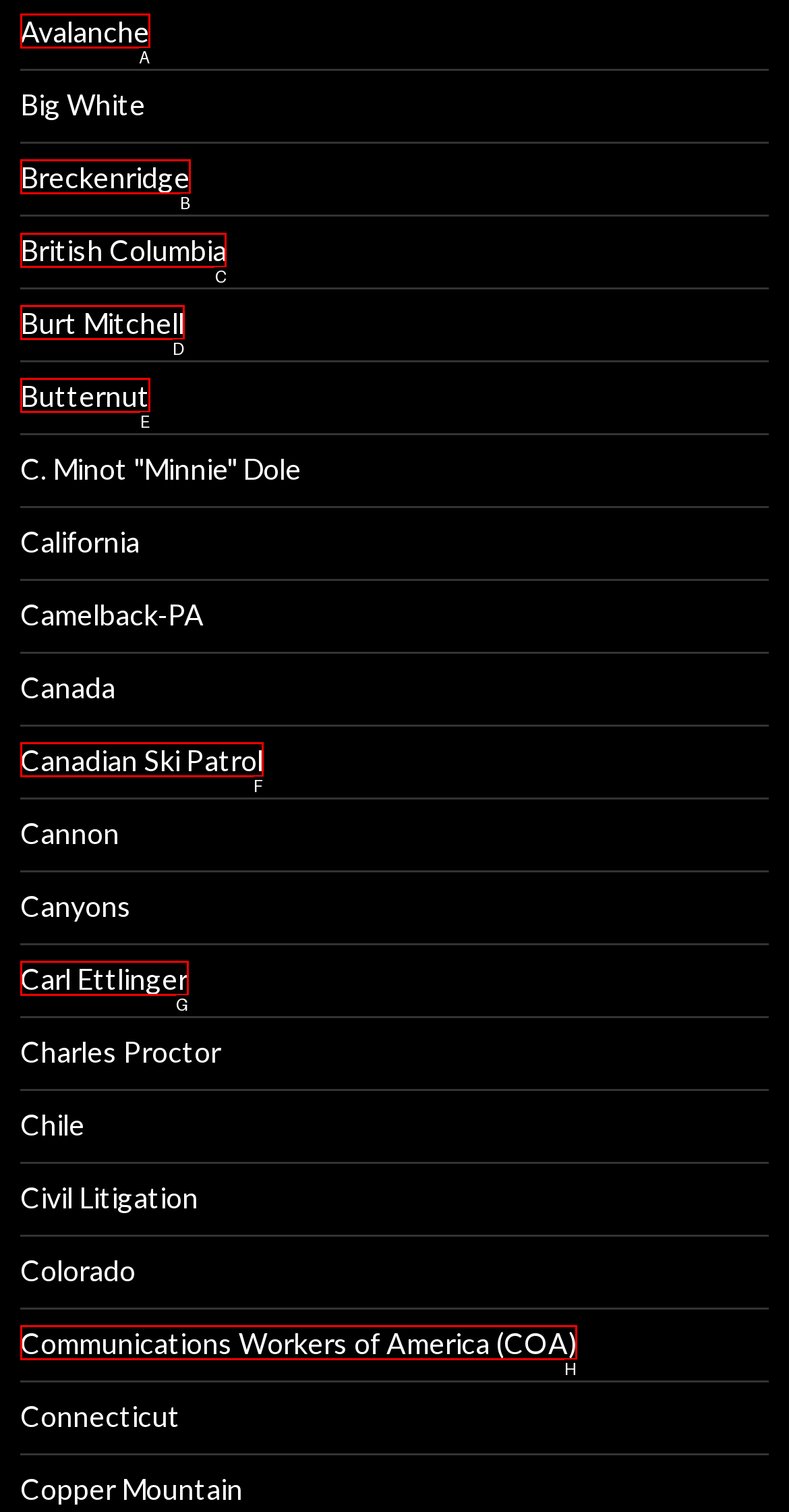Identify the correct UI element to click on to achieve the task: explore British Columbia. Provide the letter of the appropriate element directly from the available choices.

C